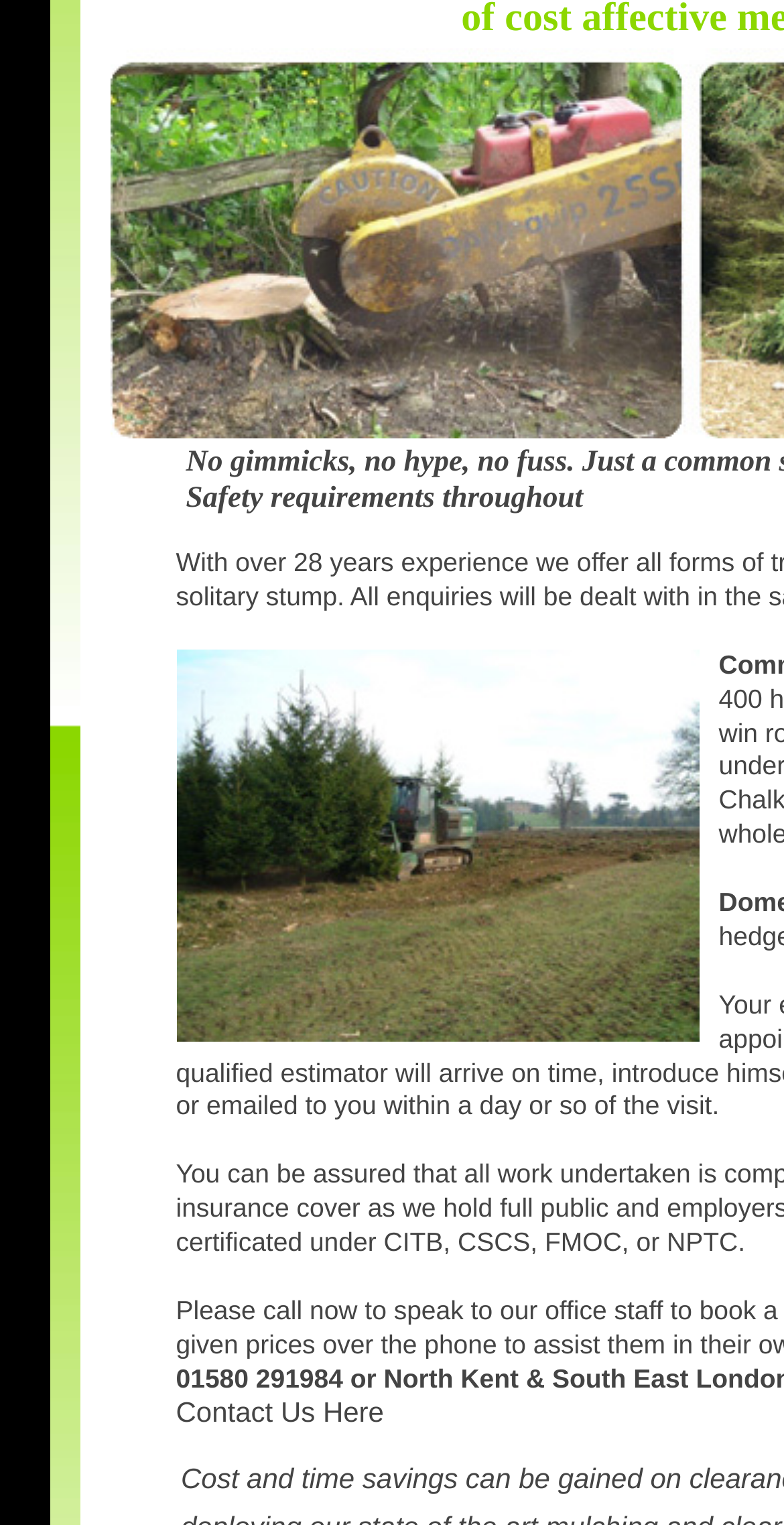Identify the bounding box for the UI element described as: "Contact Us Here". Ensure the coordinates are four float numbers between 0 and 1, formatted as [left, top, right, bottom].

[0.224, 0.916, 0.49, 0.937]